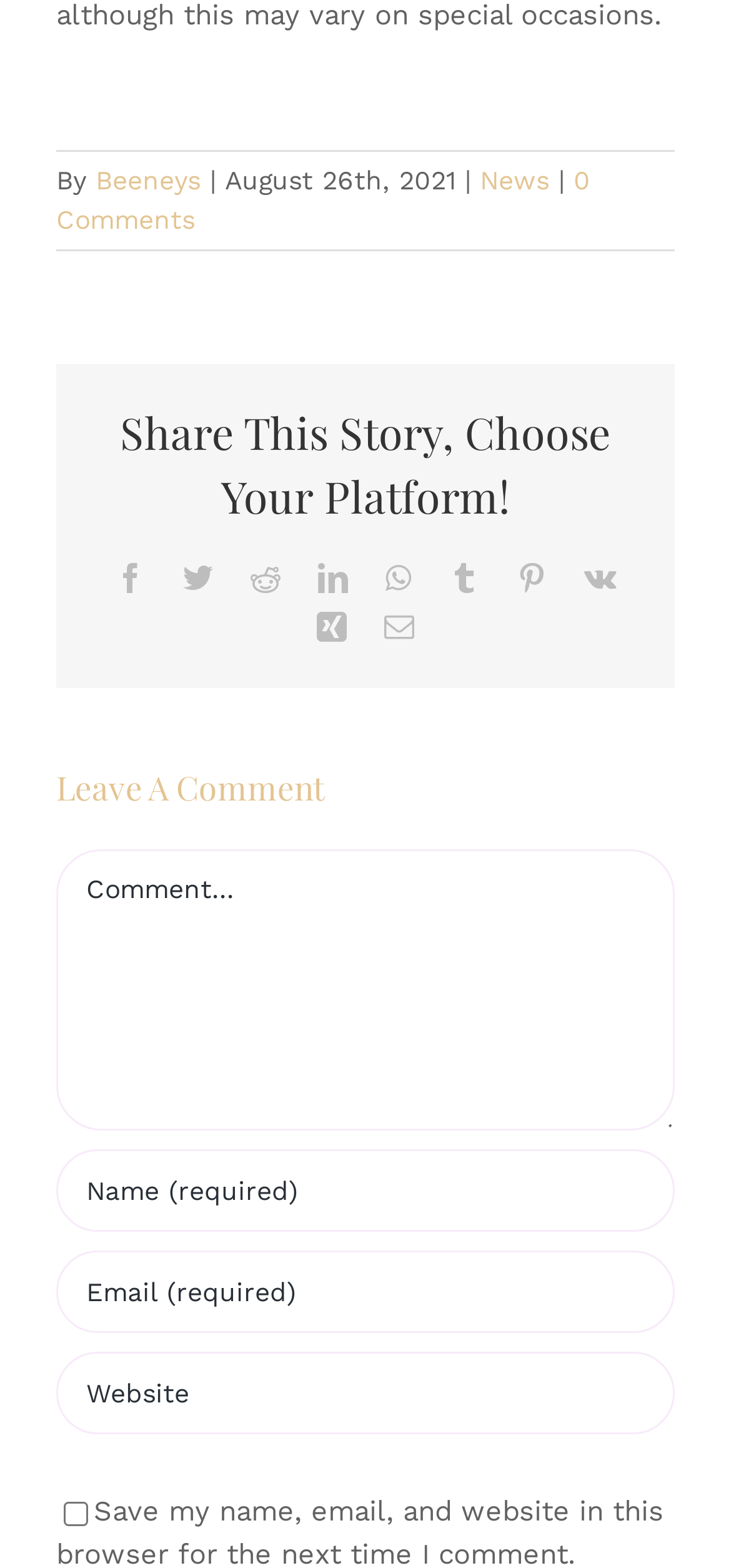Determine the bounding box coordinates for the element that should be clicked to follow this instruction: "Click on Beeneys". The coordinates should be given as four float numbers between 0 and 1, in the format [left, top, right, bottom].

[0.131, 0.105, 0.274, 0.124]